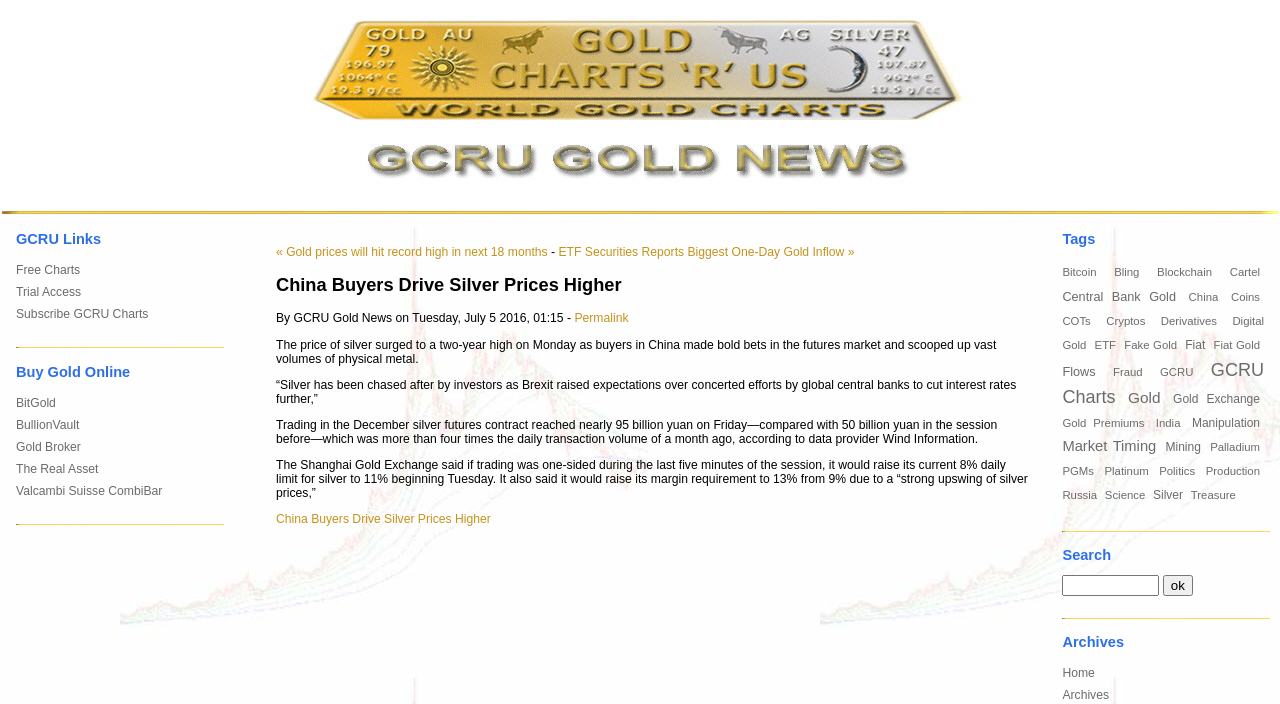Provide the bounding box coordinates for the area that should be clicked to complete the instruction: "Click on the link to read more about gold prices hitting a record high".

[0.216, 0.348, 0.428, 0.368]